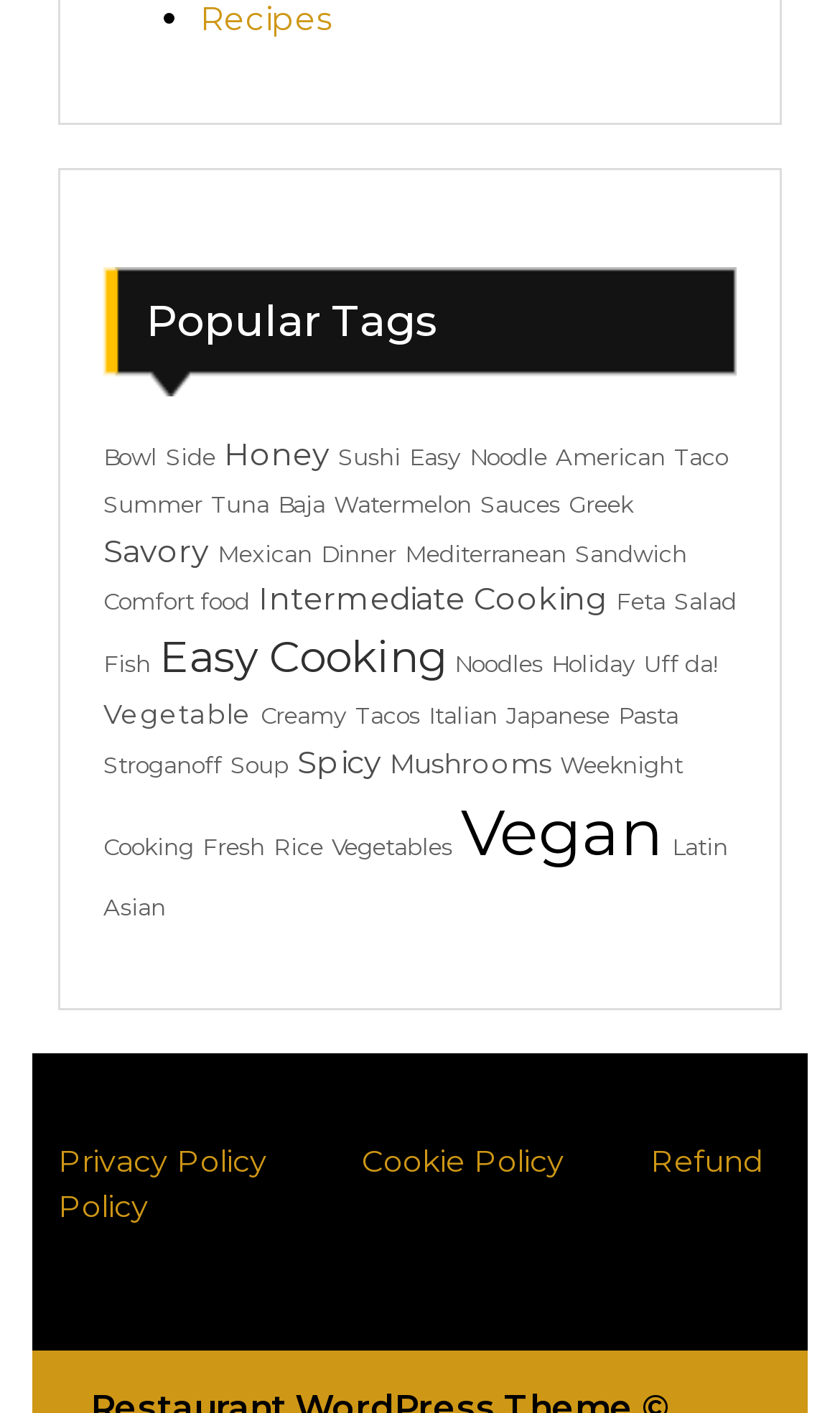Determine the bounding box for the UI element that matches this description: "Japanese".

[0.603, 0.497, 0.726, 0.517]